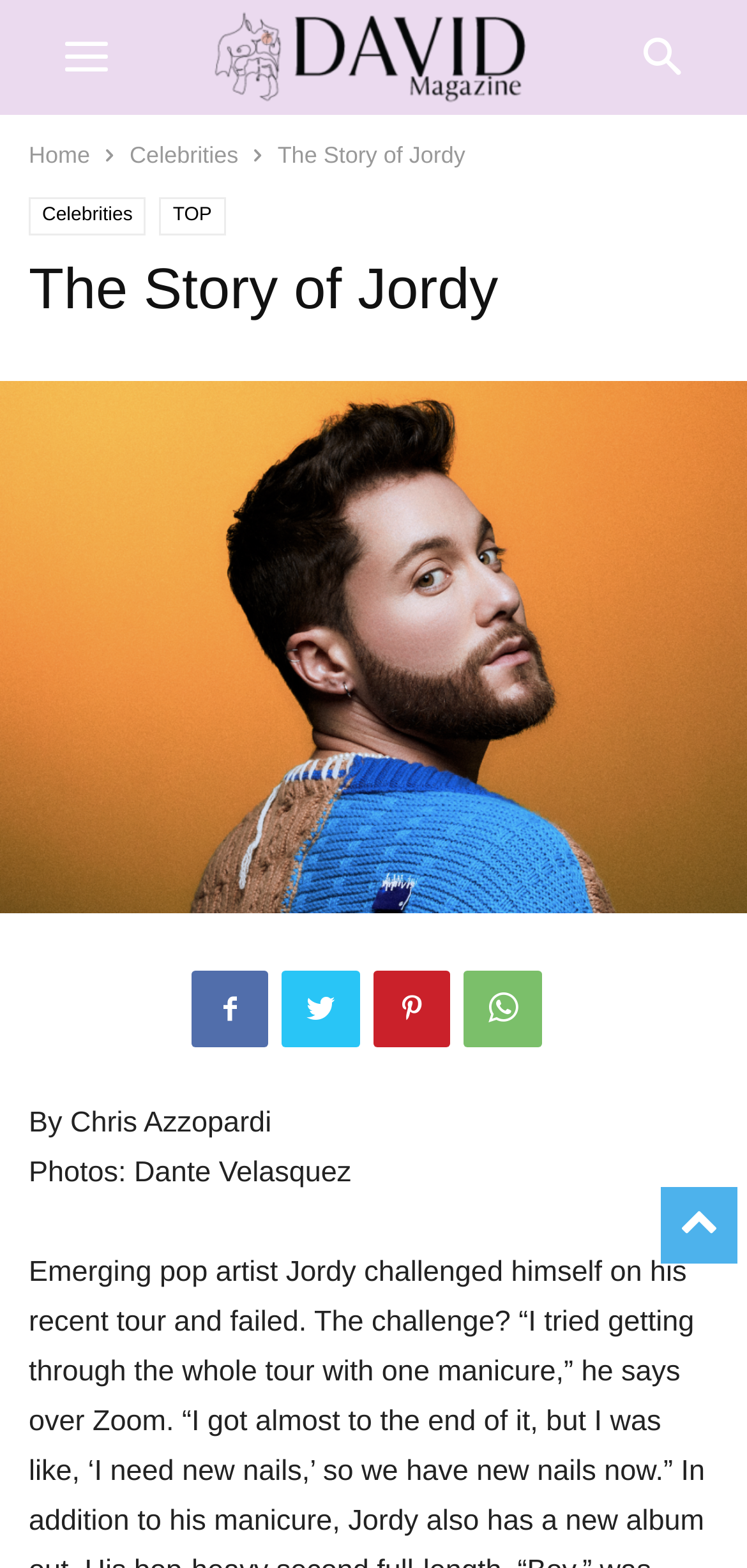Answer the question below using just one word or a short phrase: 
What is the name of the story?

The Story of Jordy